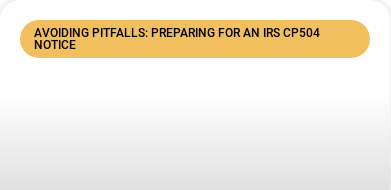Reply to the question with a brief word or phrase: What is the topic of the article?

IRS CP504 notice